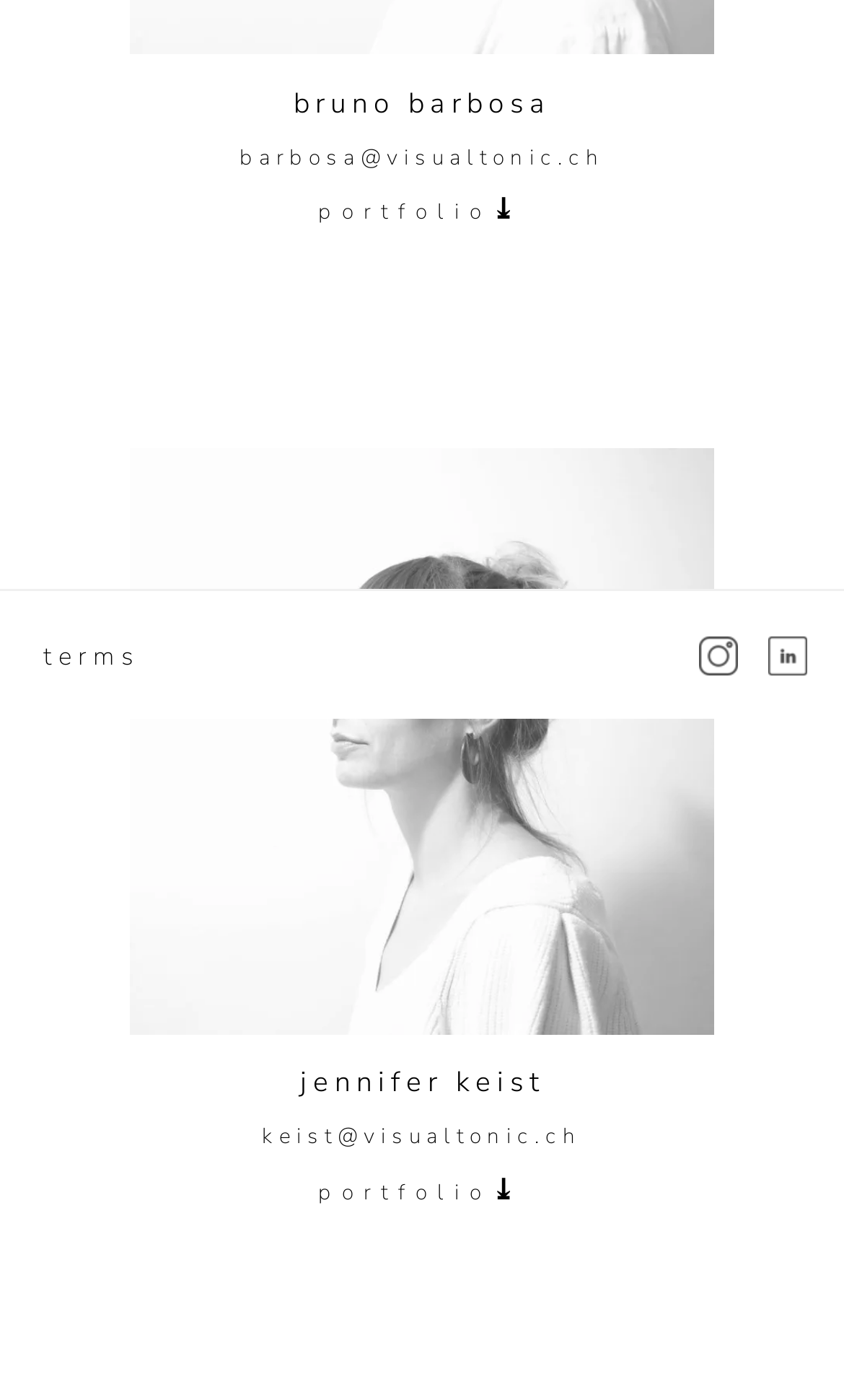Locate and provide the bounding box coordinates for the HTML element that matches this description: "alt="linkedin logo"".

[0.879, 0.431, 0.962, 0.505]